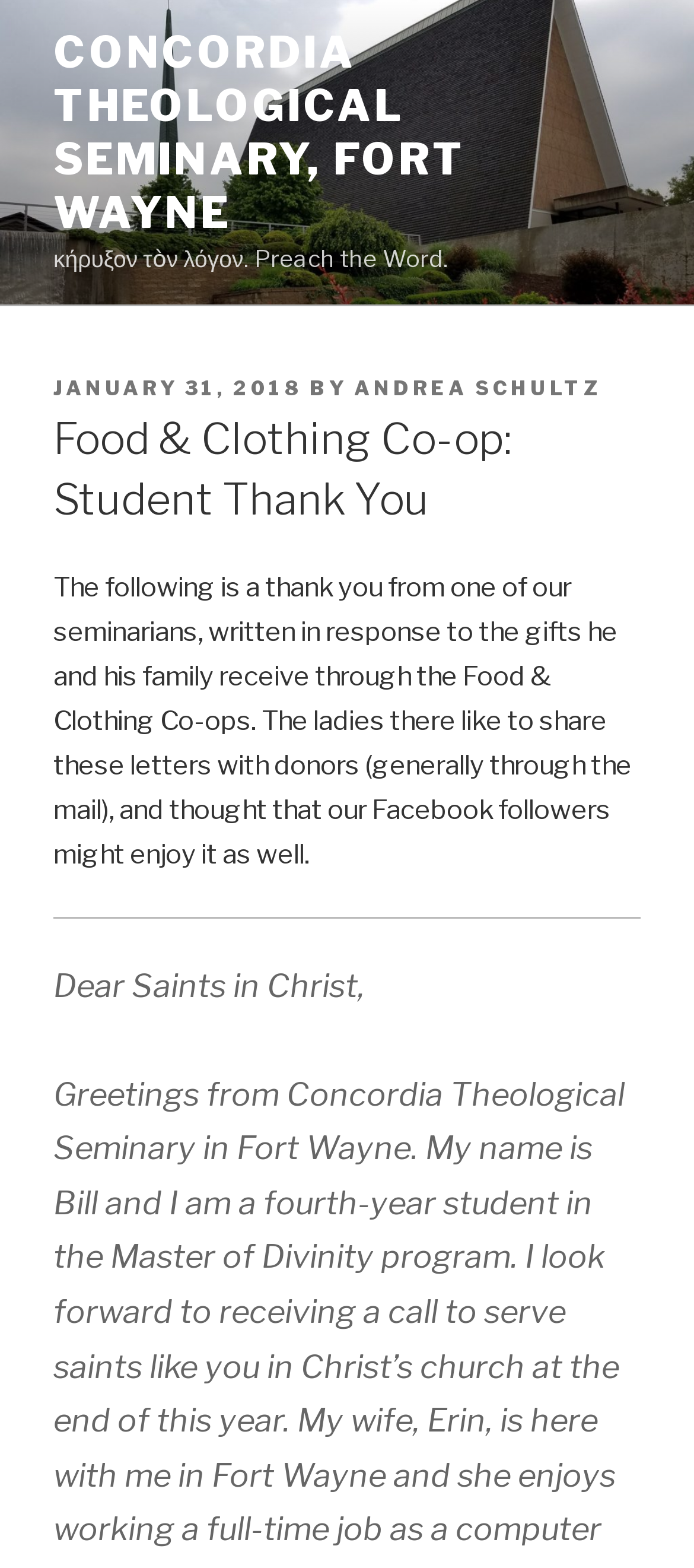What is the name of the seminary?
Answer briefly with a single word or phrase based on the image.

Concordia Theological Seminary